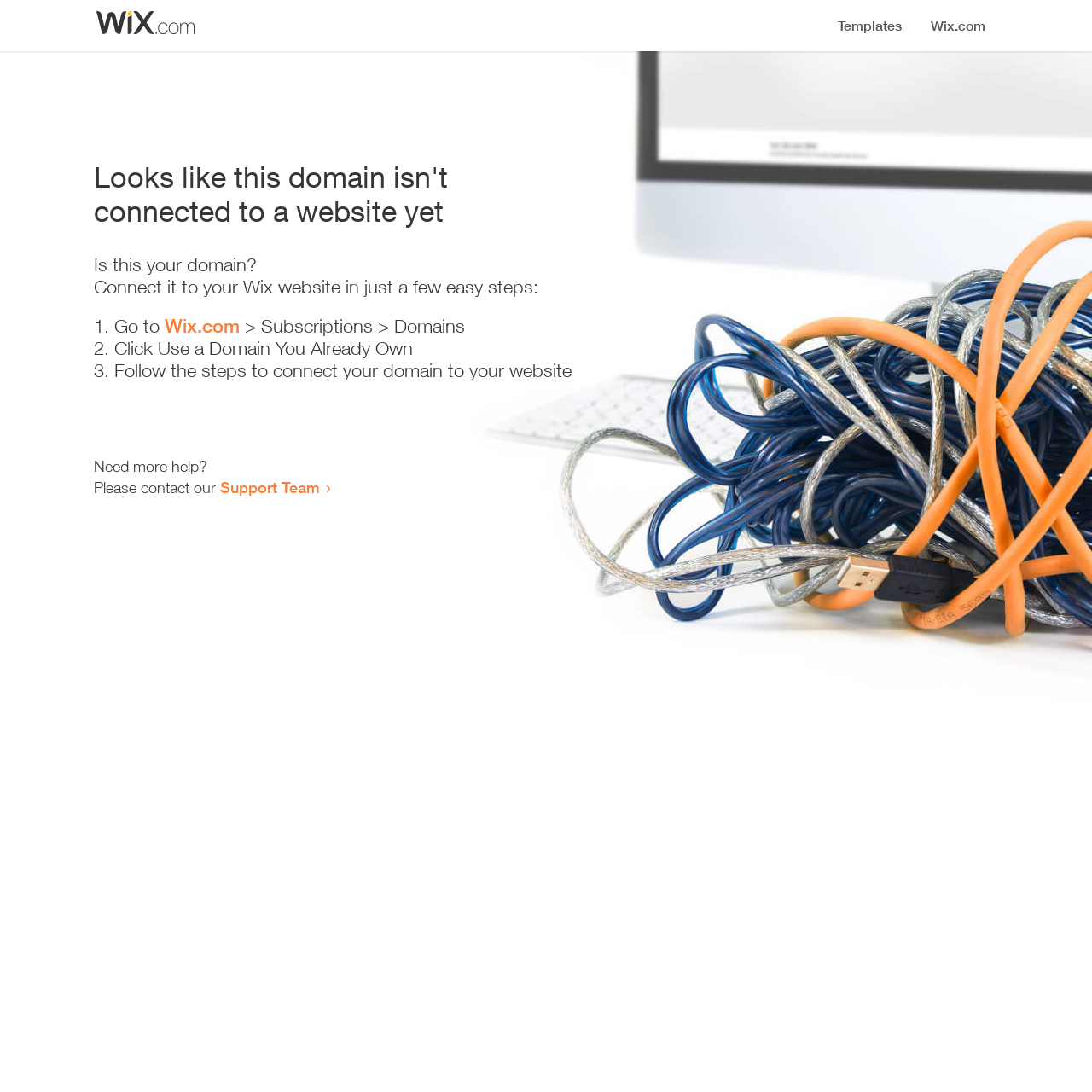Using the elements shown in the image, answer the question comprehensively: What do I need to do to connect my domain?

The webpage provides a list of steps to connect the domain, and the static text 'Follow the steps to connect your domain to your website' indicates that I need to follow these steps to connect my domain.